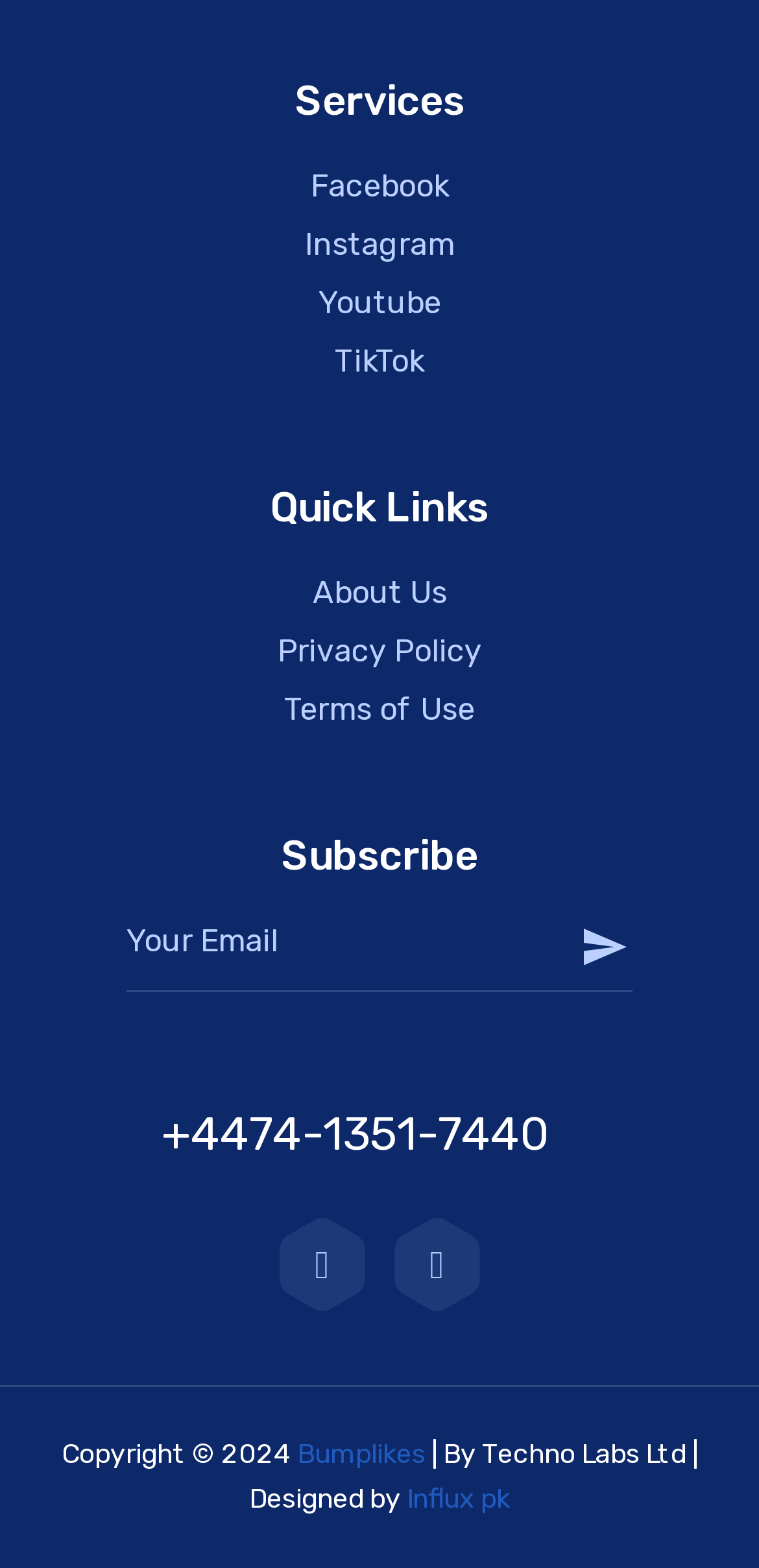What is the purpose of the form?
Refer to the image and give a detailed answer to the question.

The purpose of the form is to contact, which is indicated by the form element with the description 'Contact form' and bounding box coordinates [0.077, 0.574, 0.923, 0.633], containing a textbox for email and a send button.